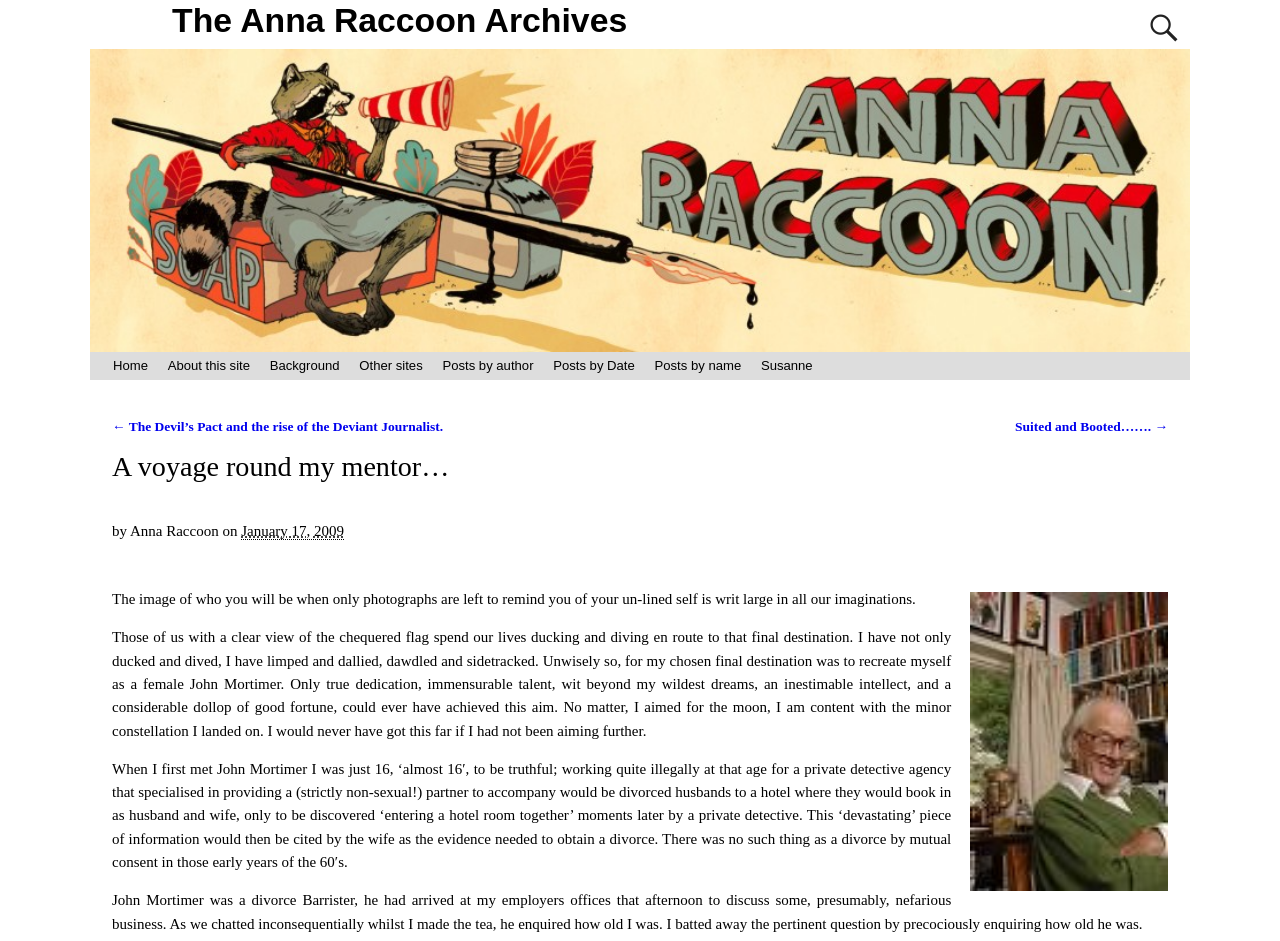Please identify the bounding box coordinates of the clickable area that will allow you to execute the instruction: "Go to Home page".

[0.081, 0.374, 0.123, 0.404]